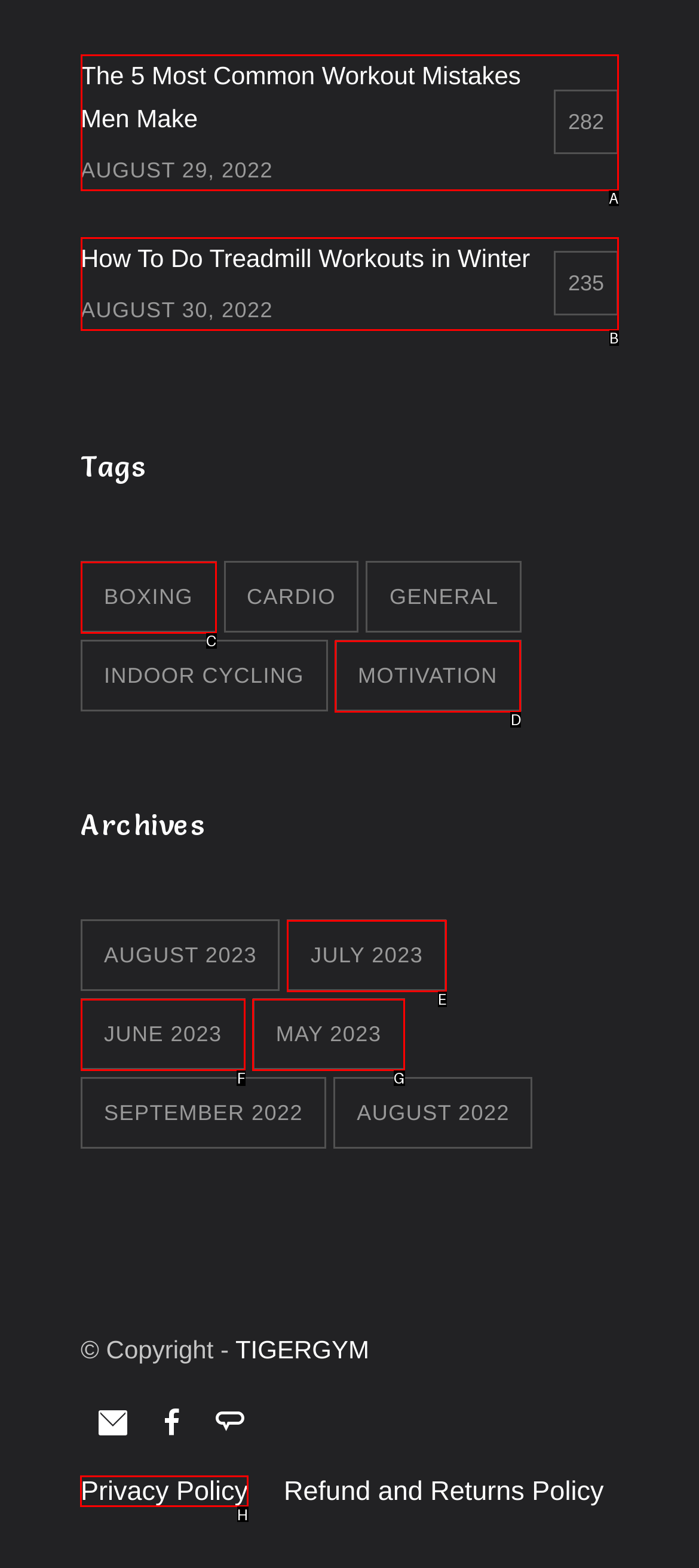Select the appropriate bounding box to fulfill the task: Check the Privacy Policy Respond with the corresponding letter from the choices provided.

H